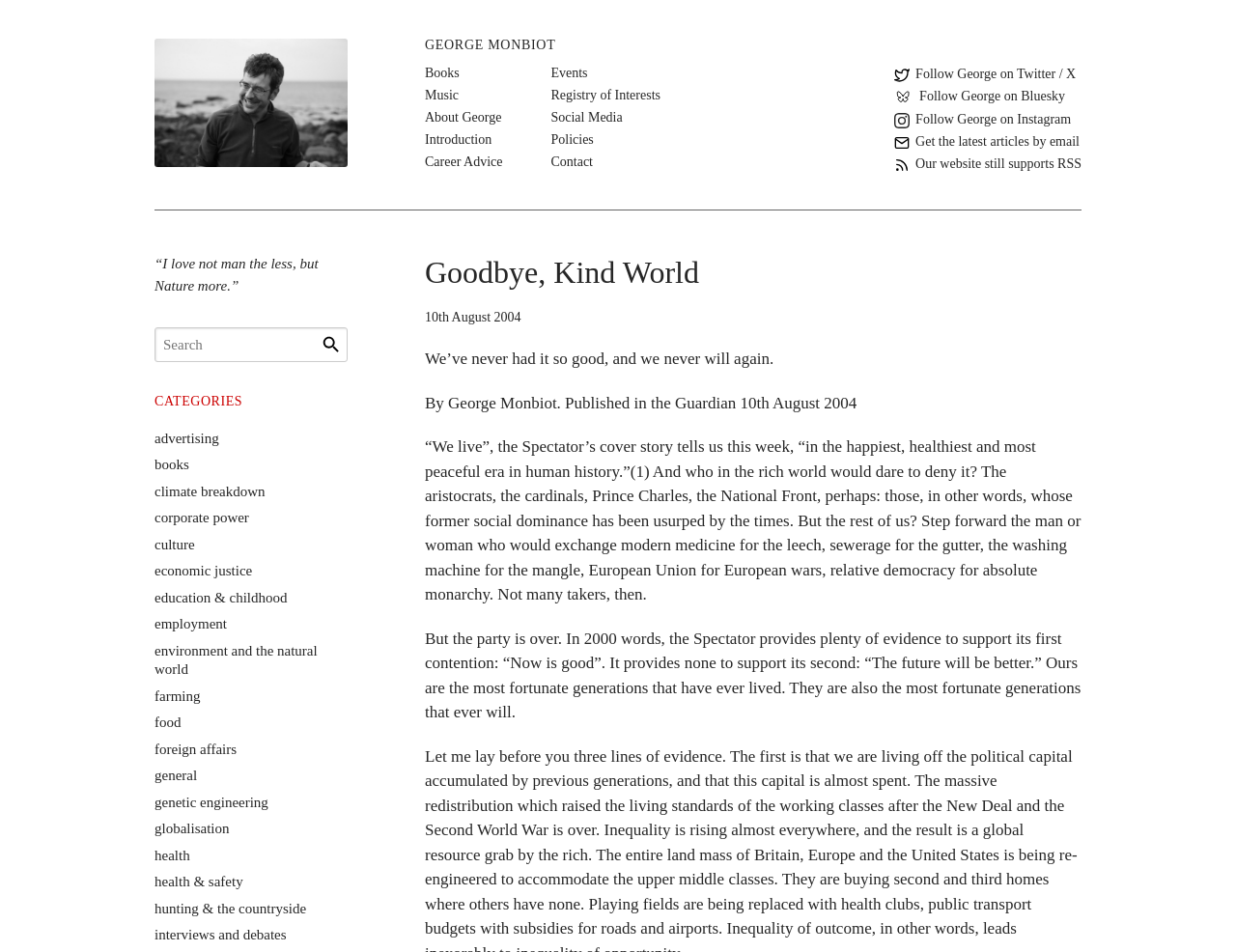Determine the bounding box coordinates of the clickable area required to perform the following instruction: "Read about climate breakdown". The coordinates should be represented as four float numbers between 0 and 1: [left, top, right, bottom].

[0.125, 0.508, 0.214, 0.524]